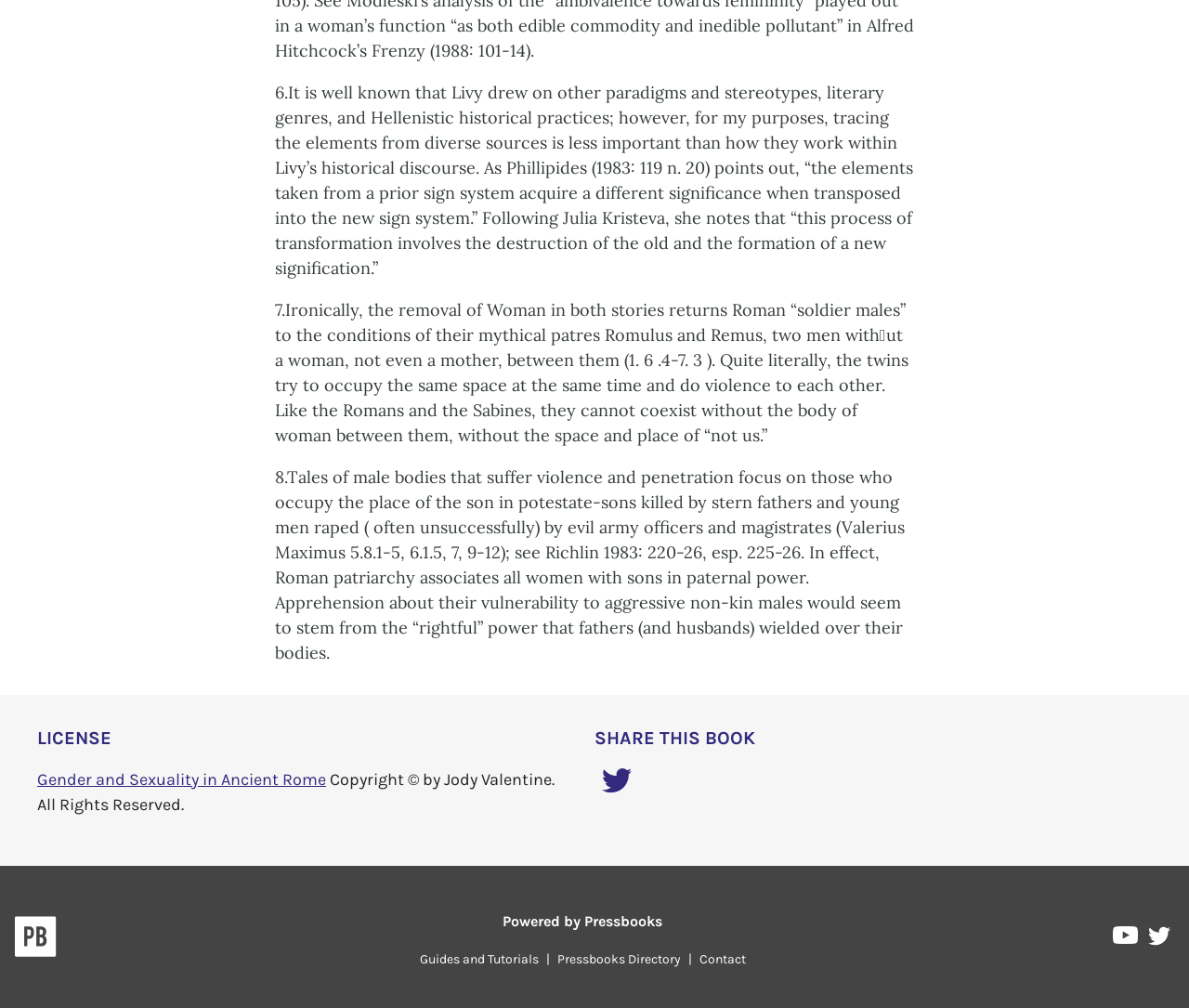Show the bounding box coordinates for the HTML element described as: "Contact".

[0.582, 0.944, 0.633, 0.959]